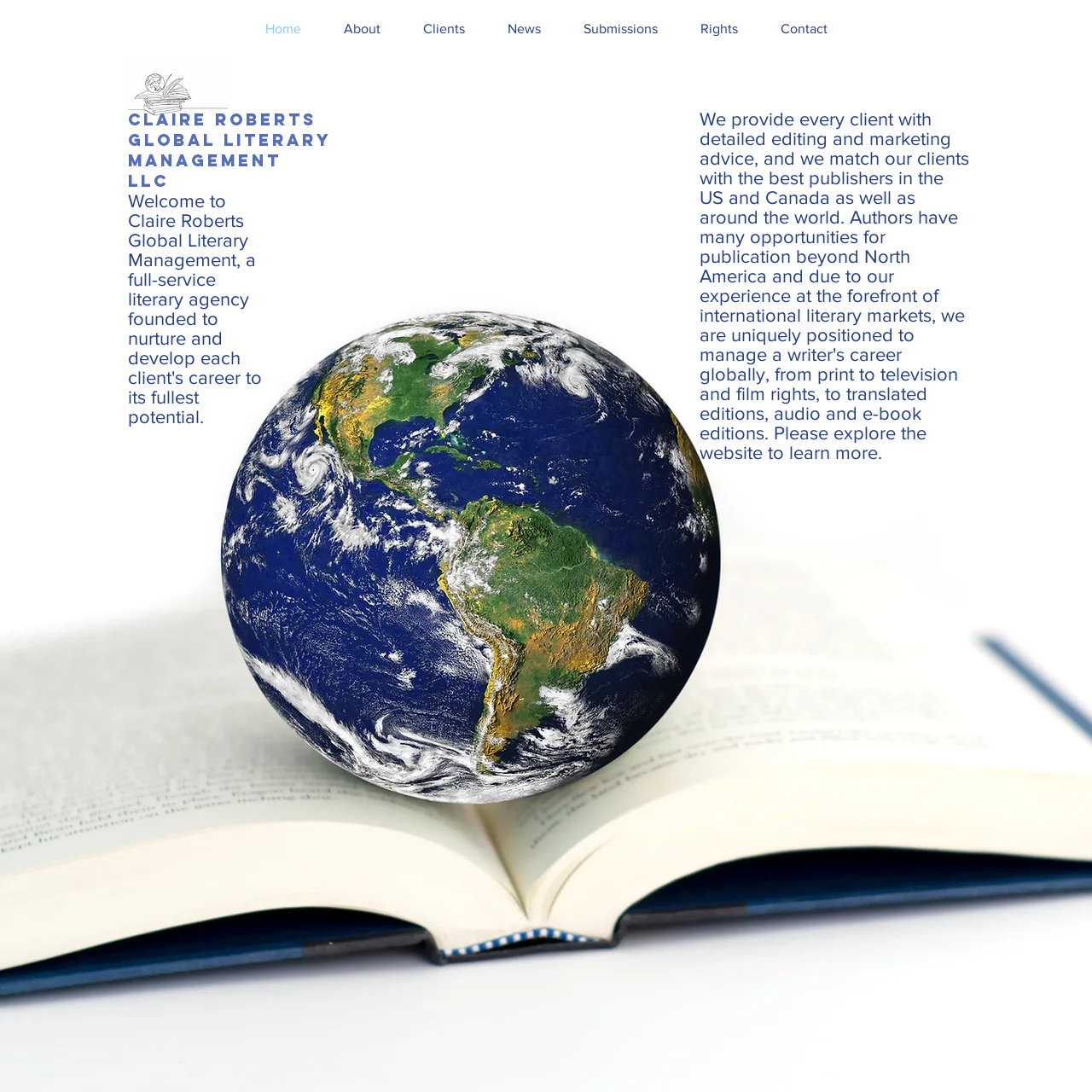How many images are on the page? Based on the image, give a response in one word or a short phrase.

1